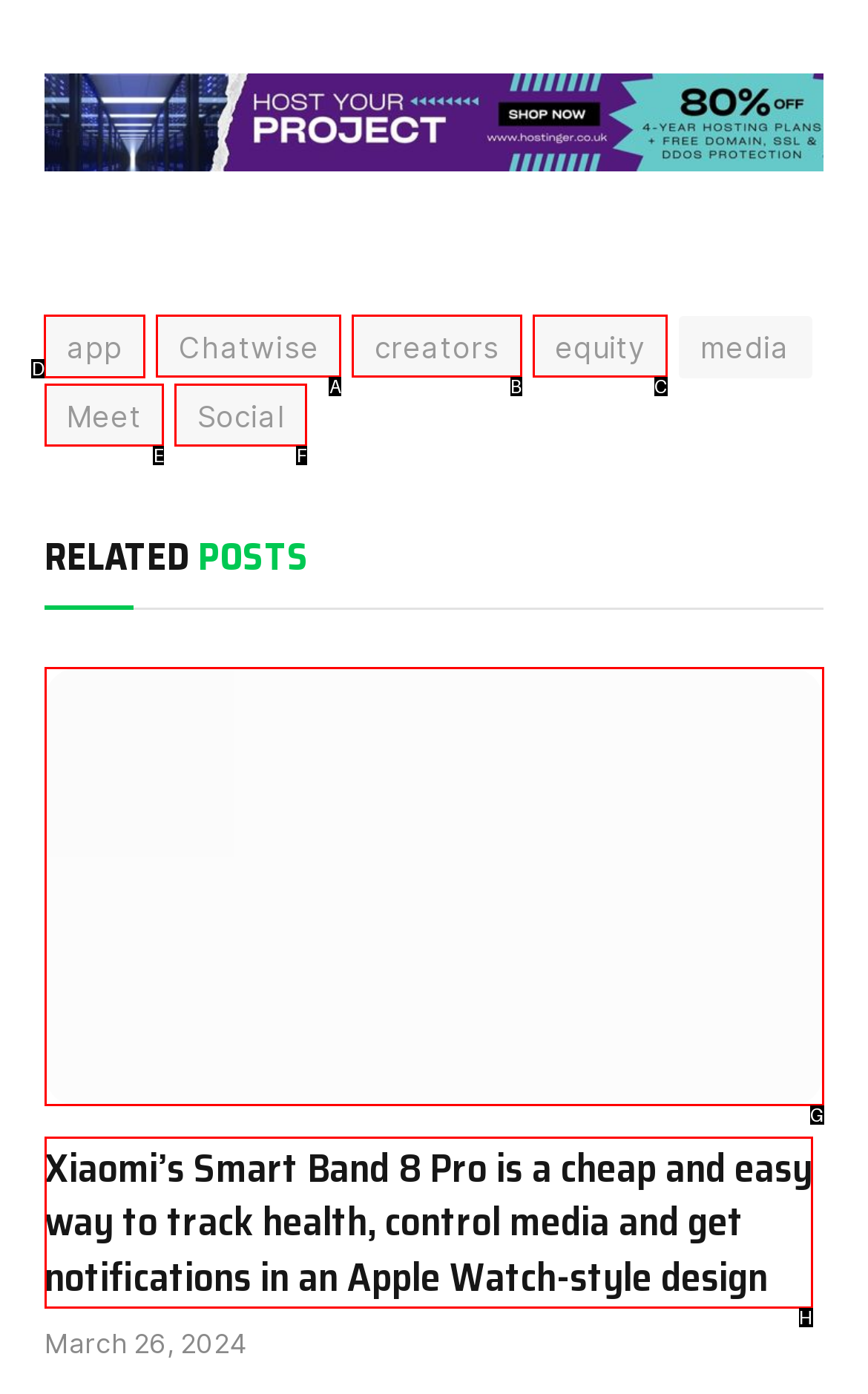Please indicate which HTML element to click in order to fulfill the following task: click the app link Respond with the letter of the chosen option.

D